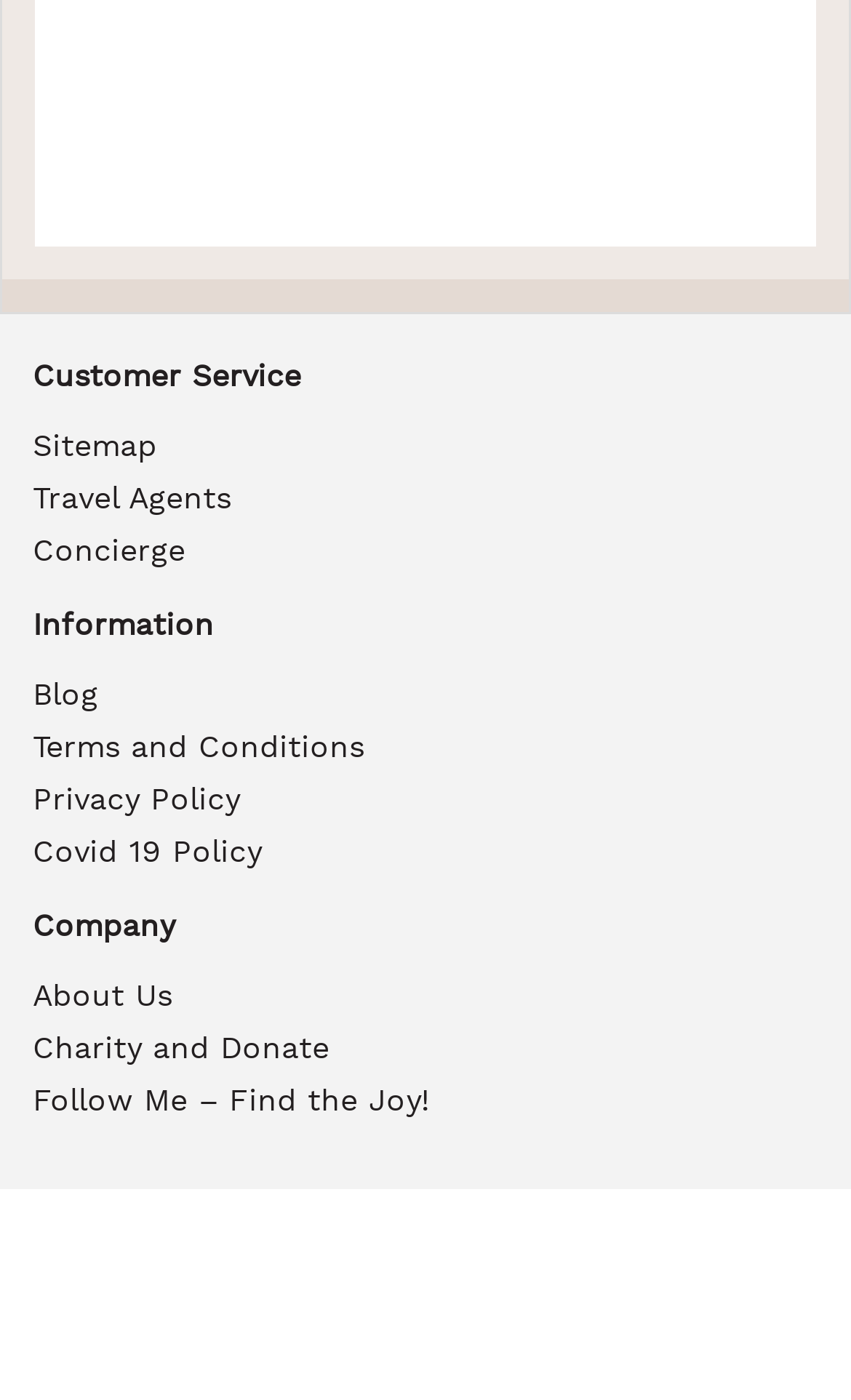Ascertain the bounding box coordinates for the UI element detailed here: "Travel Agents". The coordinates should be provided as [left, top, right, bottom] with each value being a float between 0 and 1.

[0.038, 0.343, 0.962, 0.38]